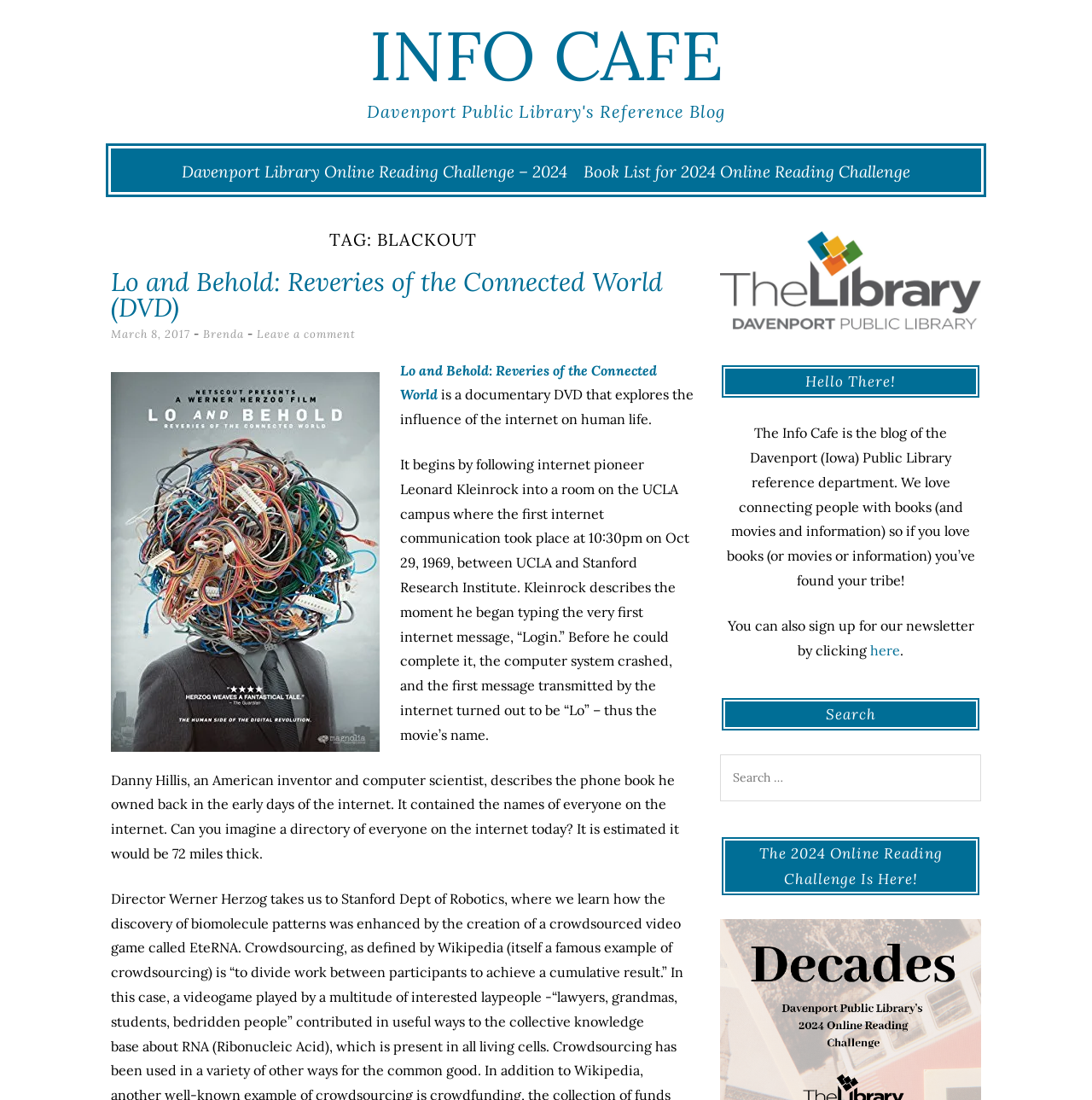Respond with a single word or phrase to the following question:
What is the name of the library's reference blog?

Davenport Public Library's Reference Blog